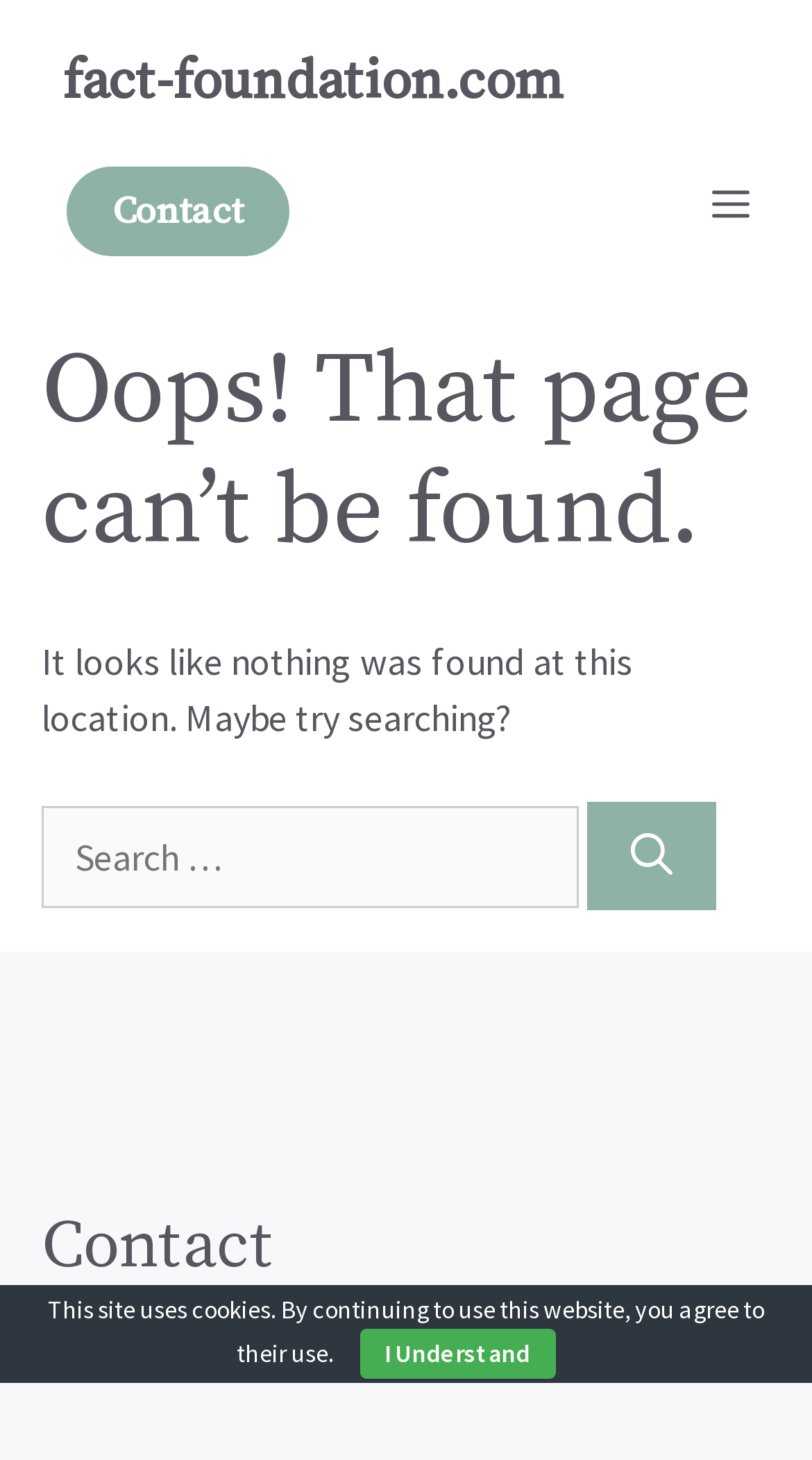Answer with a single word or phrase: 
What is the phone number to contact?

+1 256 213 0611